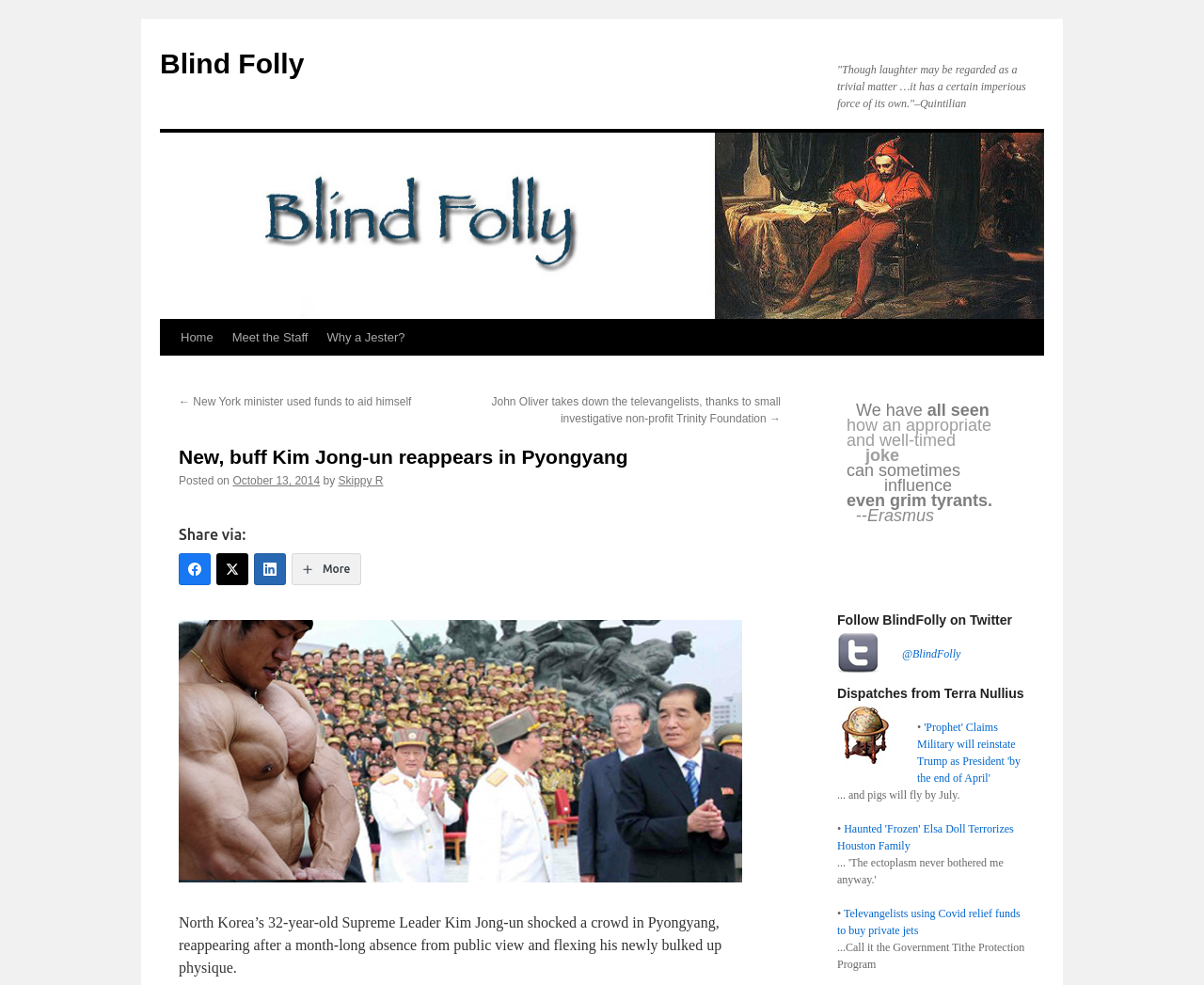Please identify the bounding box coordinates of the element's region that needs to be clicked to fulfill the following instruction: "Click the 'Why a Jester?' link". The bounding box coordinates should consist of four float numbers between 0 and 1, i.e., [left, top, right, bottom].

[0.264, 0.325, 0.344, 0.361]